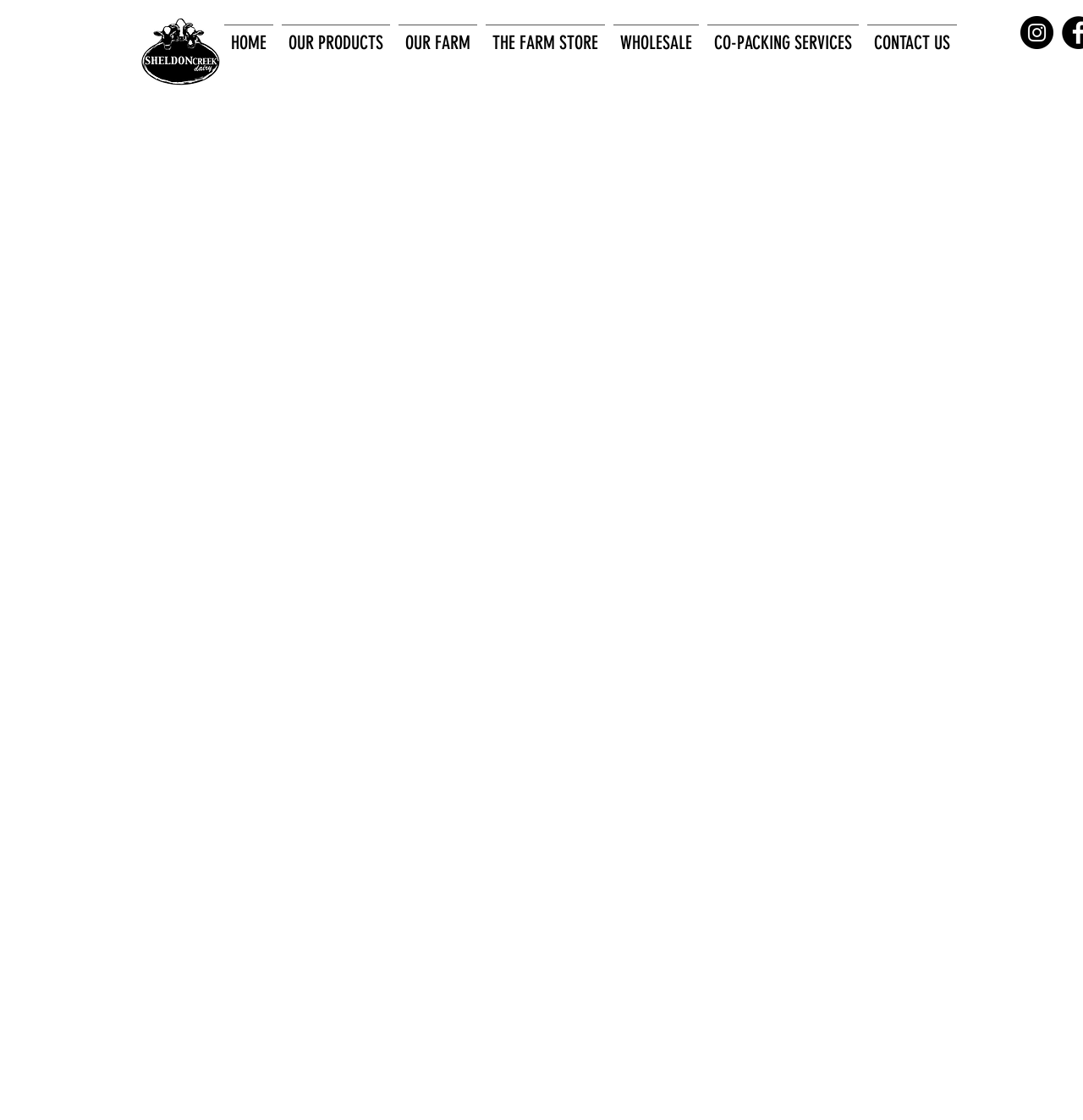Provide a thorough summary of the webpage.

The webpage is about Haanview Farms, a dairy farm that offers a tour experience. At the top left of the page, there is a link to "A2 Milk A2 Protein Milk Canada Ontario Farm Fresh" accompanied by an image. Below this, there is a navigation menu labeled "Site" that spans across the top of the page, taking up about 70% of the width. This menu contains 7 links: "HOME", "OUR PRODUCTS", "OUR FARM", "THE FARM STORE", "WHOLESALE", "CO-PACKING SERVICES", and "CONTACT US", arranged in a horizontal row. 

To the right of the navigation menu, there is a link to Instagram, accompanied by an image of the Instagram logo. The main content of the page is not explicitly described in the accessibility tree, but based on the meta description, it likely provides information about the Haanview Farms tour, including its schedule, and what visitors can expect to experience during the tour.